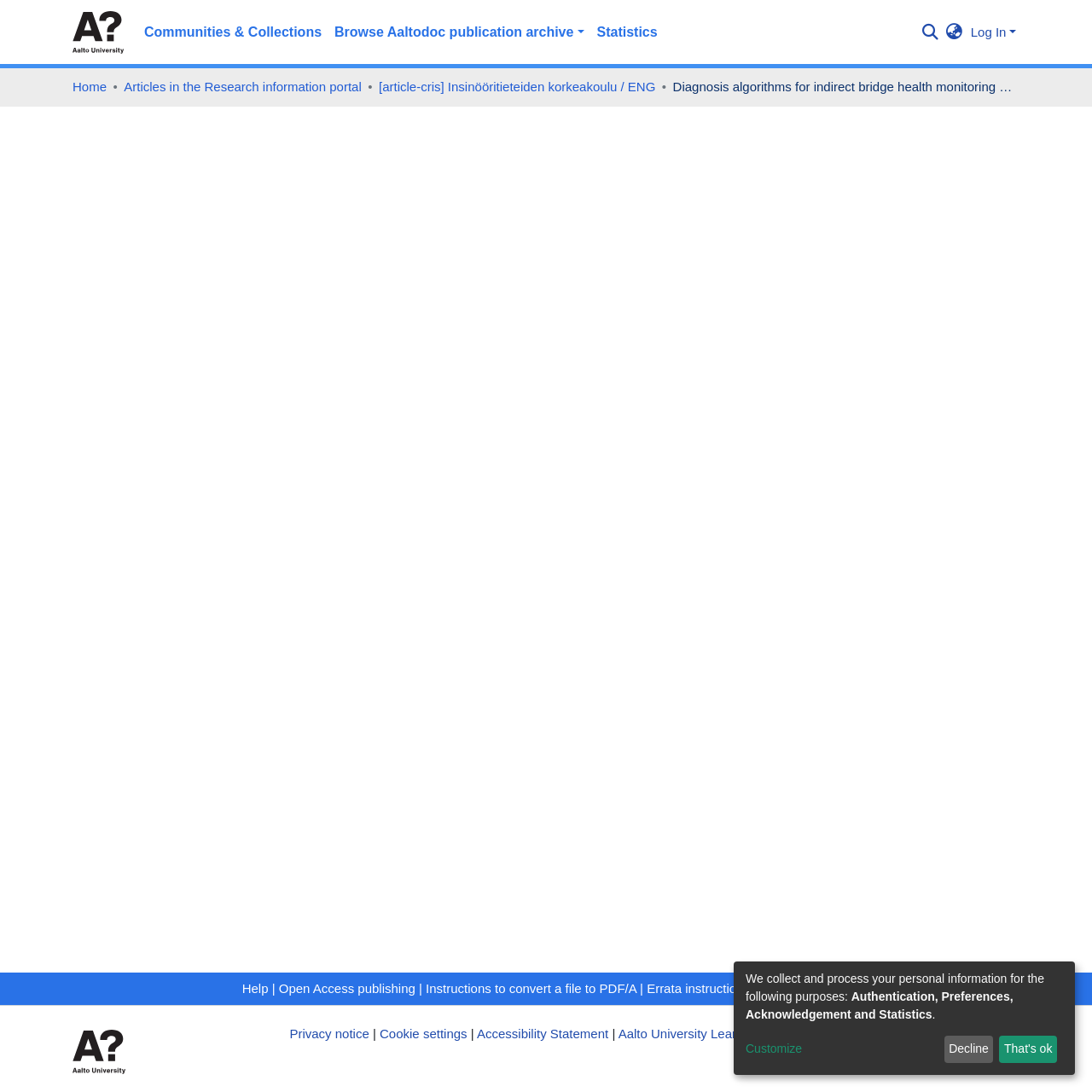How many pages does the publication have?
Please look at the screenshot and answer using one word or phrase.

14